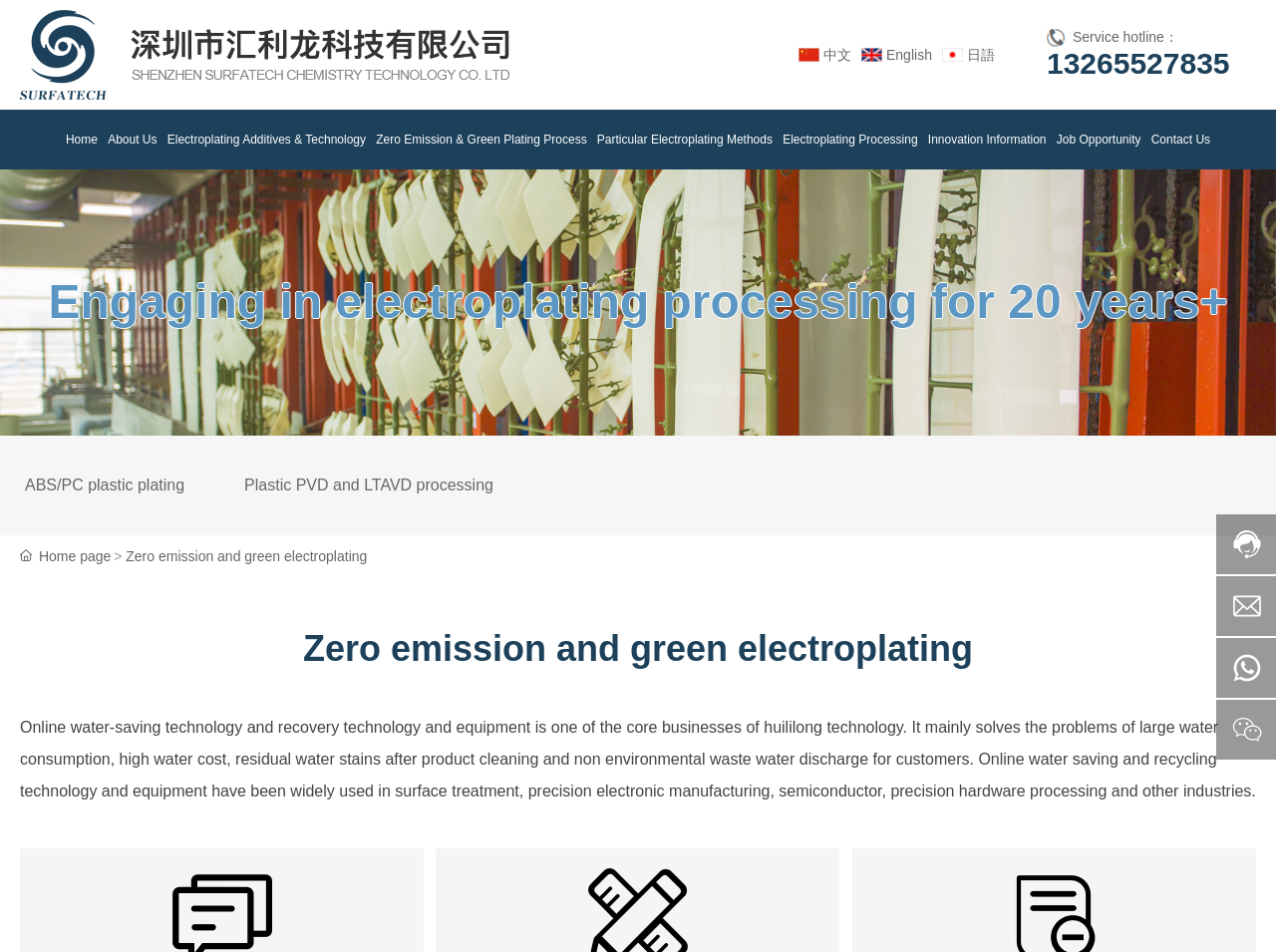Please find the bounding box coordinates in the format (top-left x, top-left y, bottom-right x, bottom-right y) for the given element description. Ensure the coordinates are floating point numbers between 0 and 1. Description: Victoria University Hospitality School

None